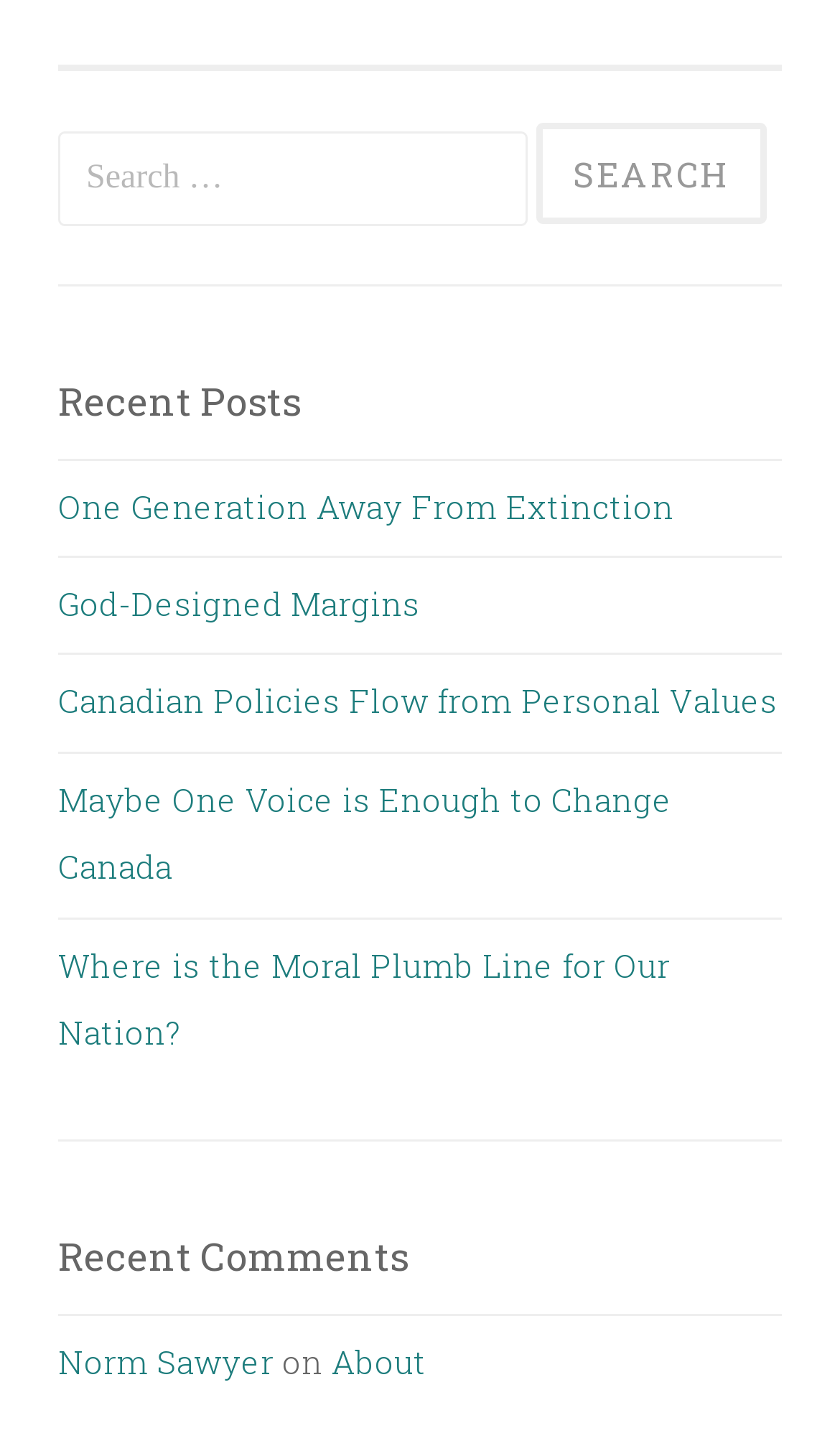Provide a one-word or one-phrase answer to the question:
How many recent comments are displayed?

One